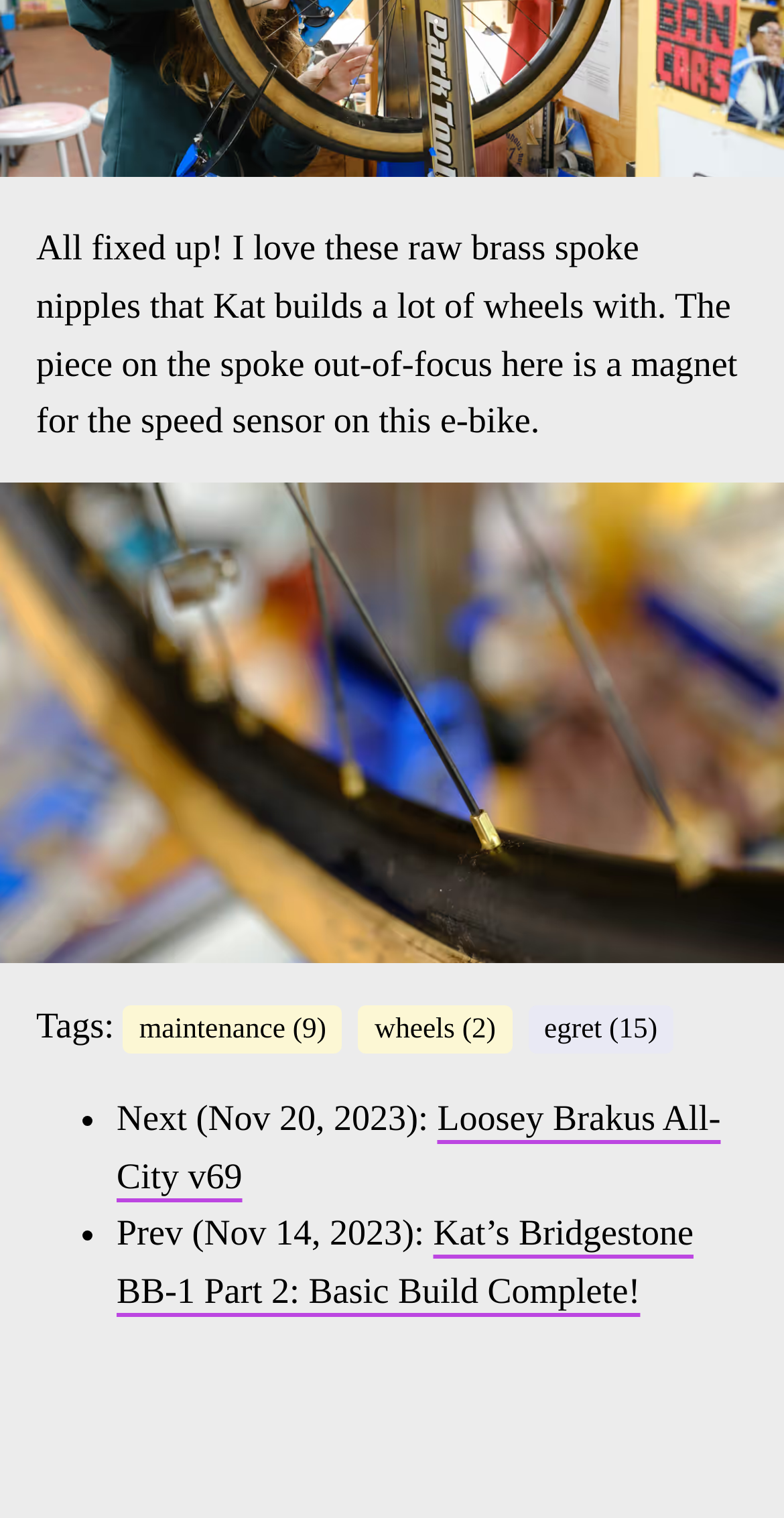Extract the bounding box of the UI element described as: "maintenance (9)".

[0.157, 0.662, 0.437, 0.694]